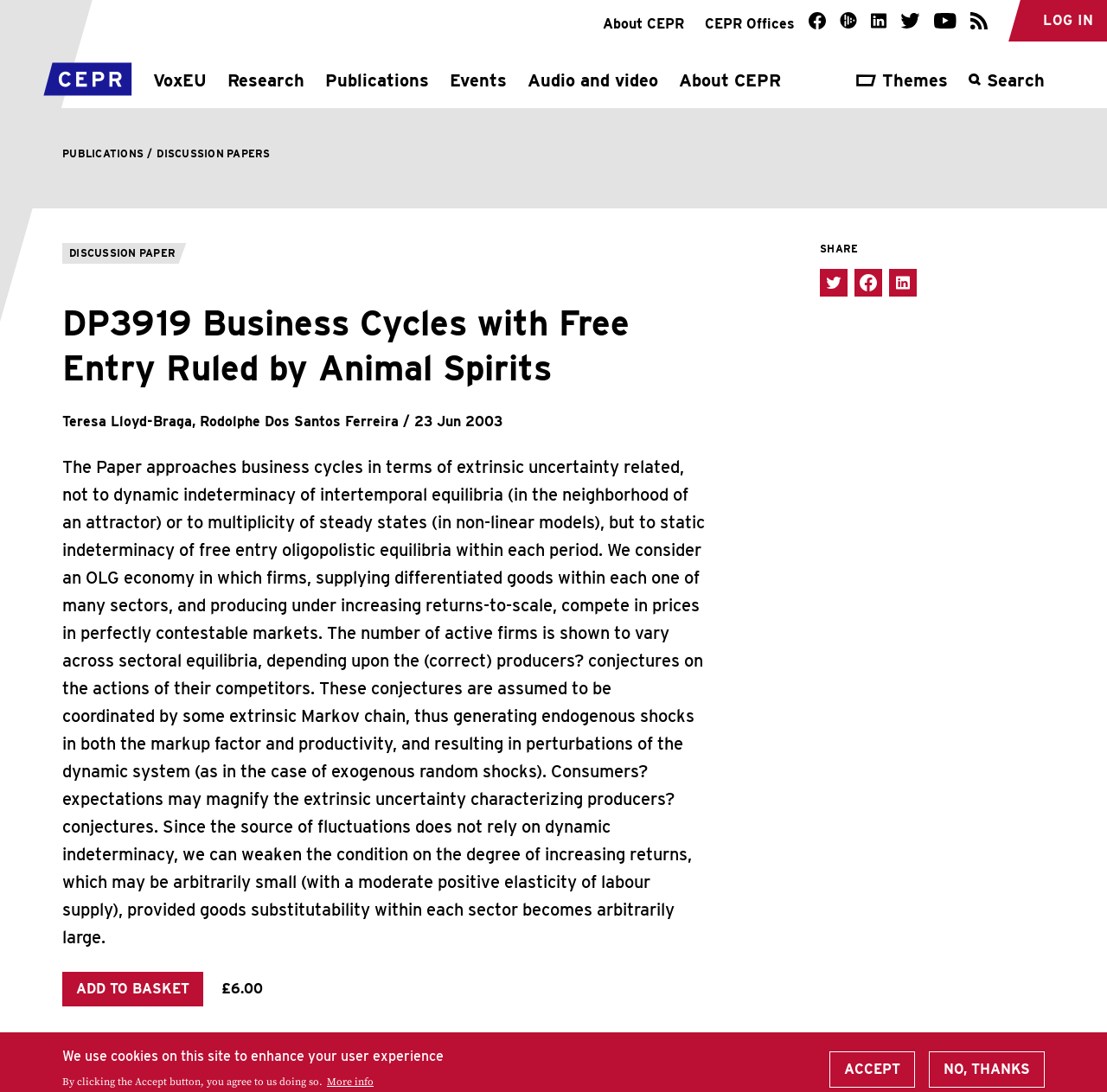Given the webpage screenshot and the description, determine the bounding box coordinates (top-left x, top-left y, bottom-right x, bottom-right y) that define the location of the UI element matching this description: Log in

[0.942, 0.011, 0.988, 0.027]